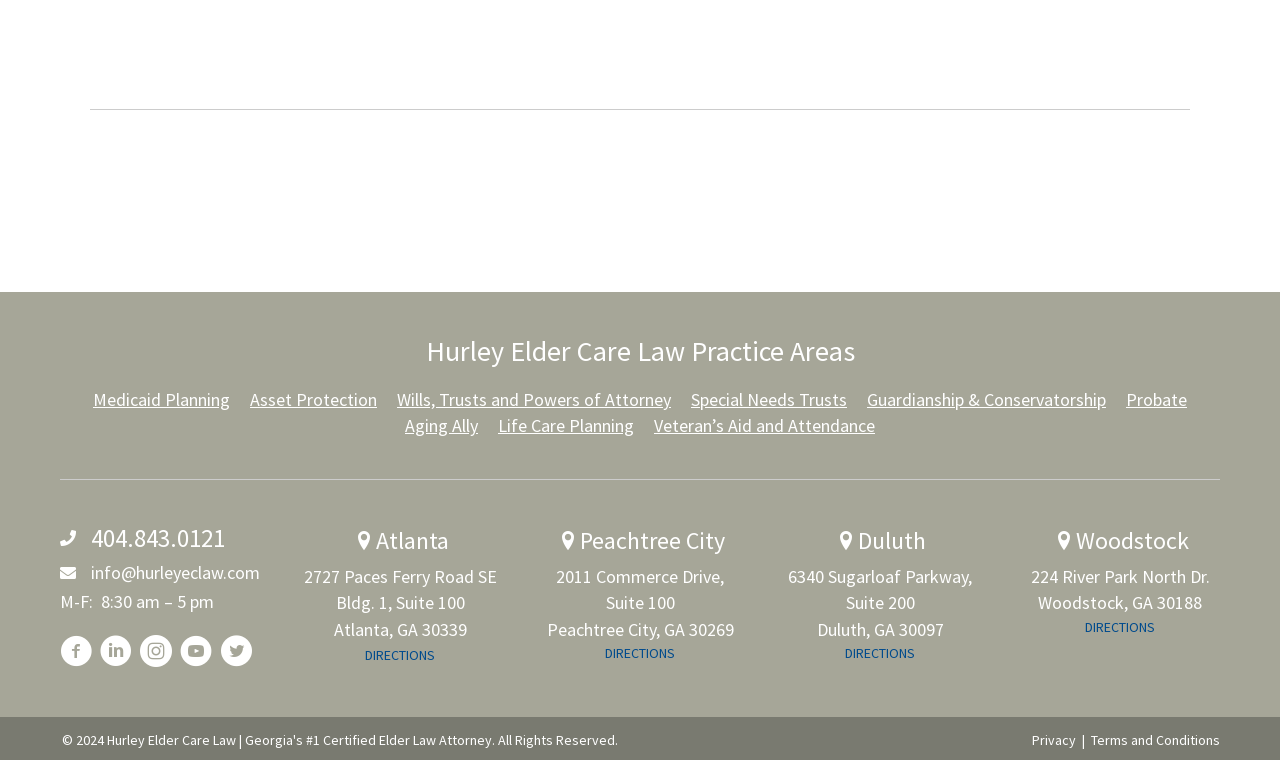Specify the bounding box coordinates of the element's area that should be clicked to execute the given instruction: "Email info@hurleyeclaw.com". The coordinates should be four float numbers between 0 and 1, i.e., [left, top, right, bottom].

[0.071, 0.736, 0.203, 0.771]